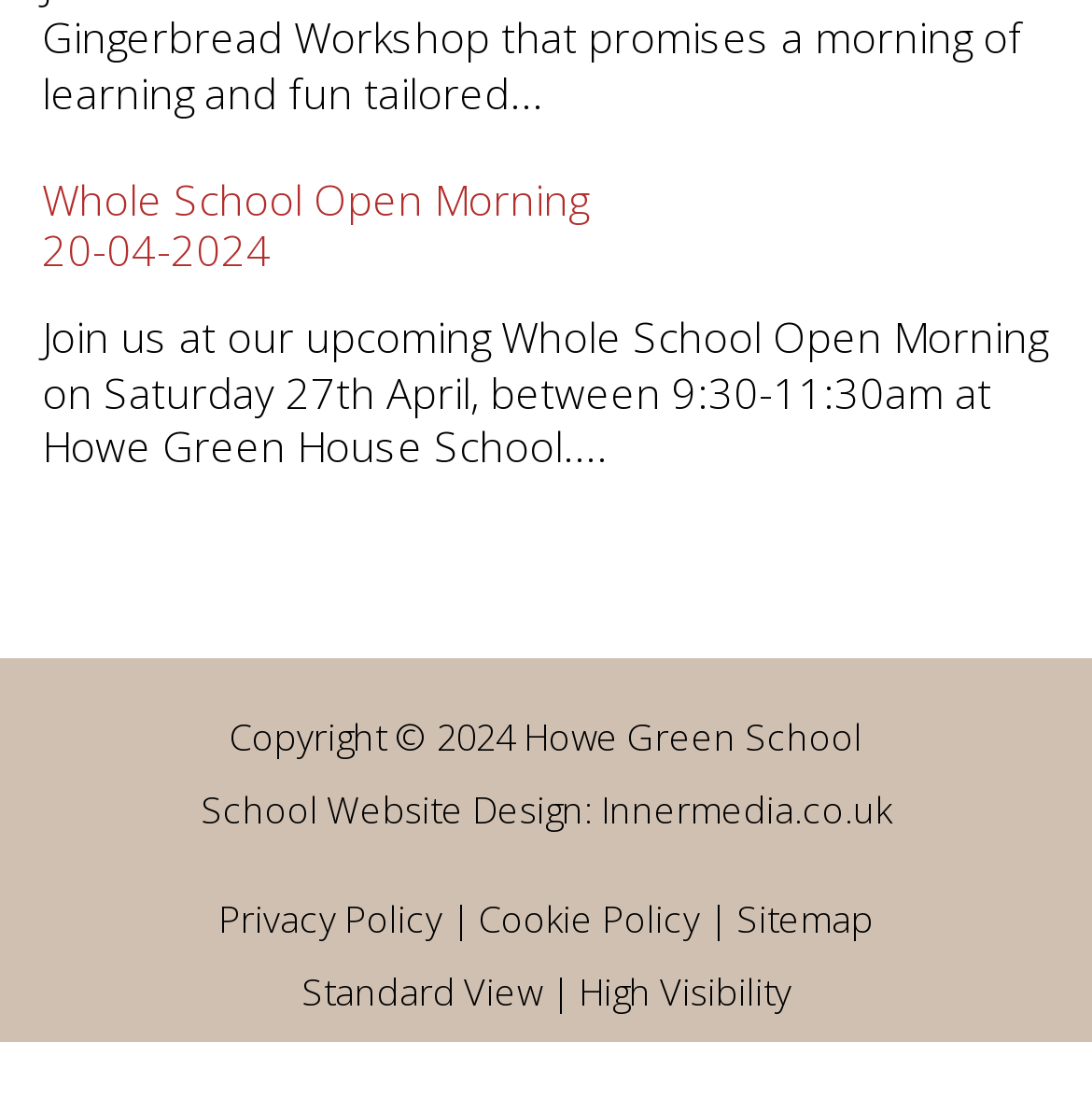Please provide a detailed answer to the question below by examining the image:
What are the available view options for the website?

The available view options can be found in the link elements which say 'Standard View' and 'High Visibility'.